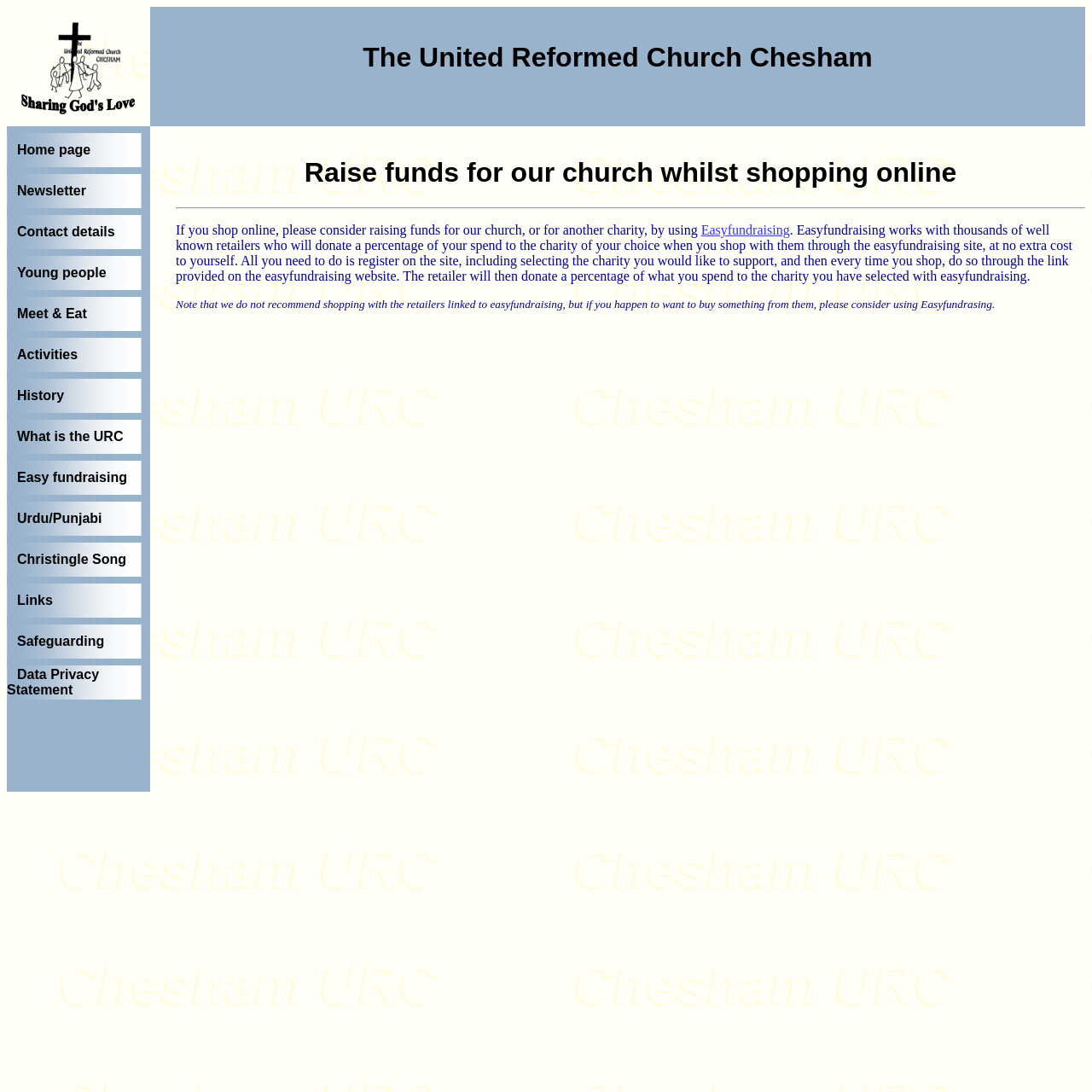Identify the bounding box coordinates of the section that should be clicked to achieve the task described: "Learn about Young people".

[0.016, 0.243, 0.097, 0.256]